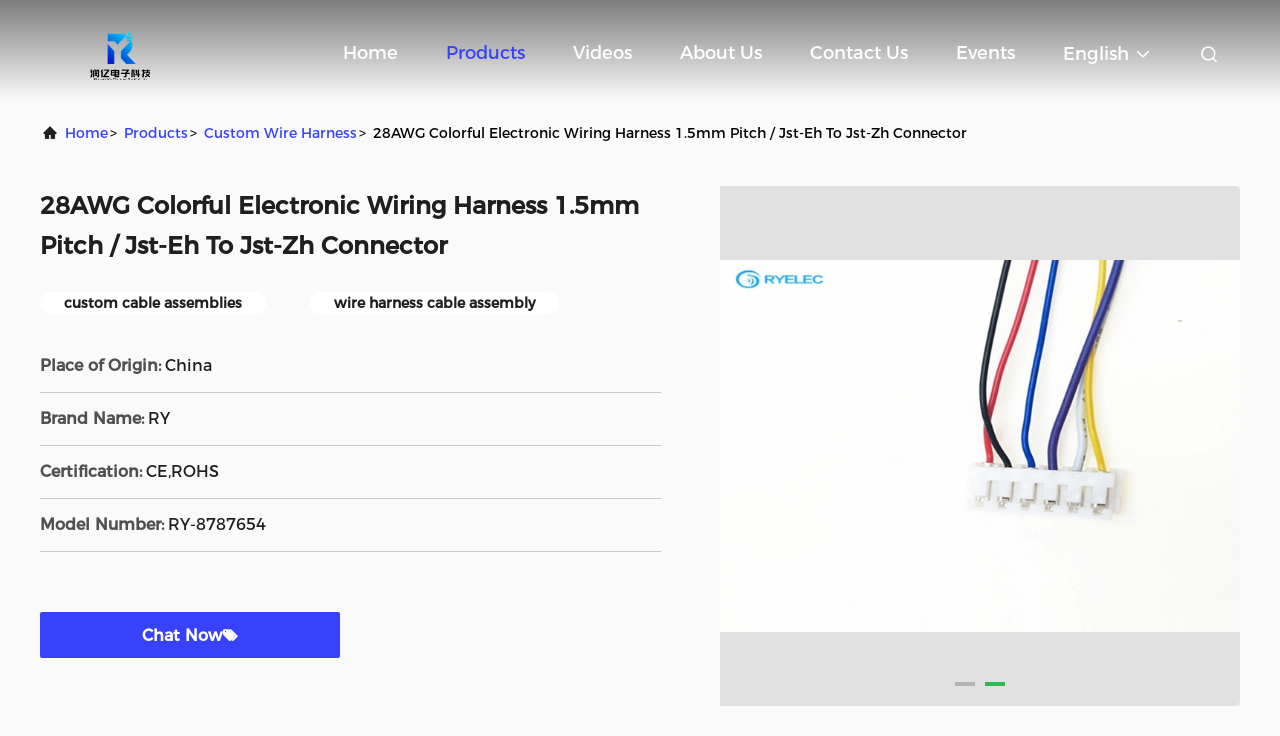From the given element description: "Custom Wire Harness", find the bounding box for the UI element. Provide the coordinates as four float numbers between 0 and 1, in the order [left, top, right, bottom].

[0.159, 0.158, 0.279, 0.204]